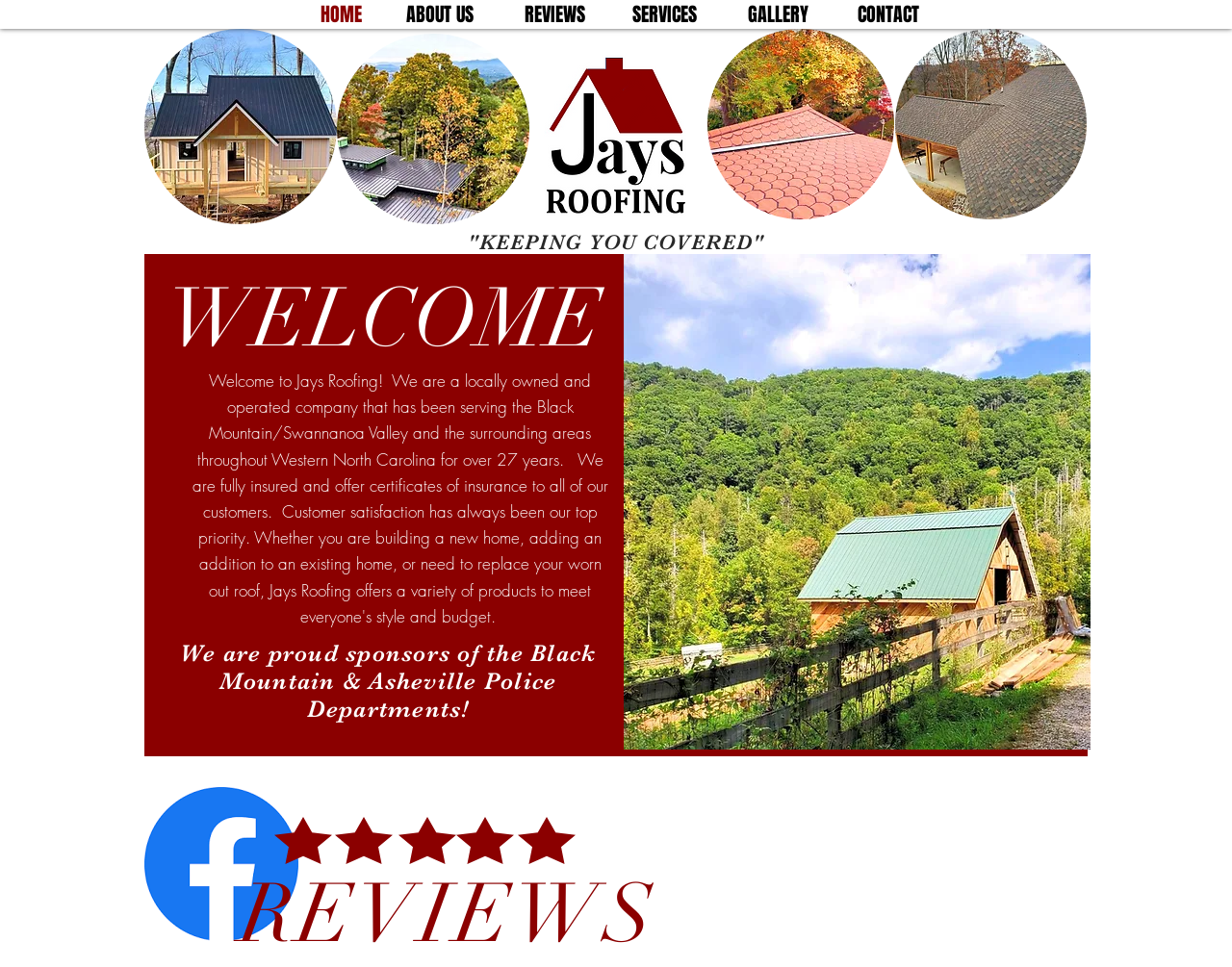Determine the bounding box for the UI element as described: "ABOUT US". The coordinates should be represented as four float numbers between 0 and 1, formatted as [left, top, right, bottom].

[0.305, 0.001, 0.396, 0.03]